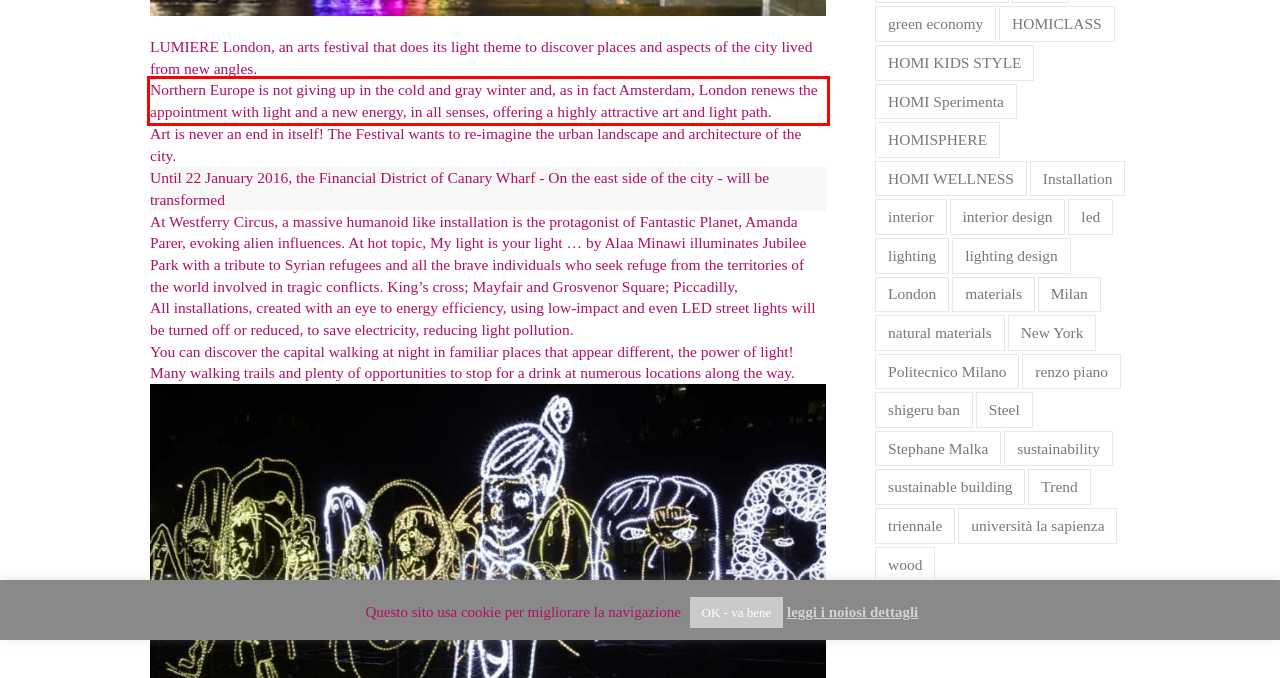You have a webpage screenshot with a red rectangle surrounding a UI element. Extract the text content from within this red bounding box.

Northern Europe is not giving up in the cold and gray winter and, as in fact Amsterdam, London renews the appointment with light and a new energy, in all senses, offering a highly attractive art and light path.